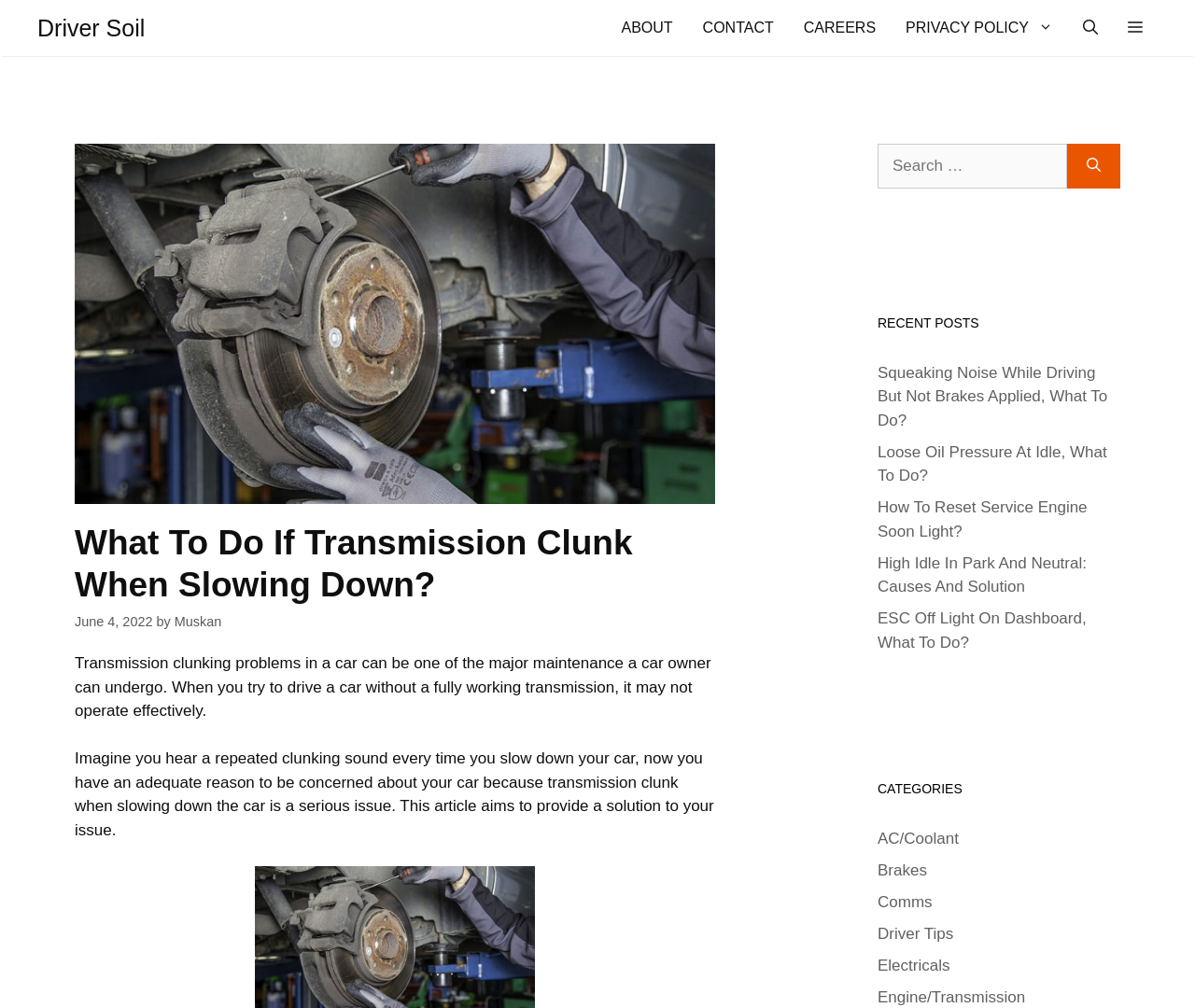What is the purpose of the search bar?
Look at the screenshot and give a one-word or phrase answer.

To search for articles